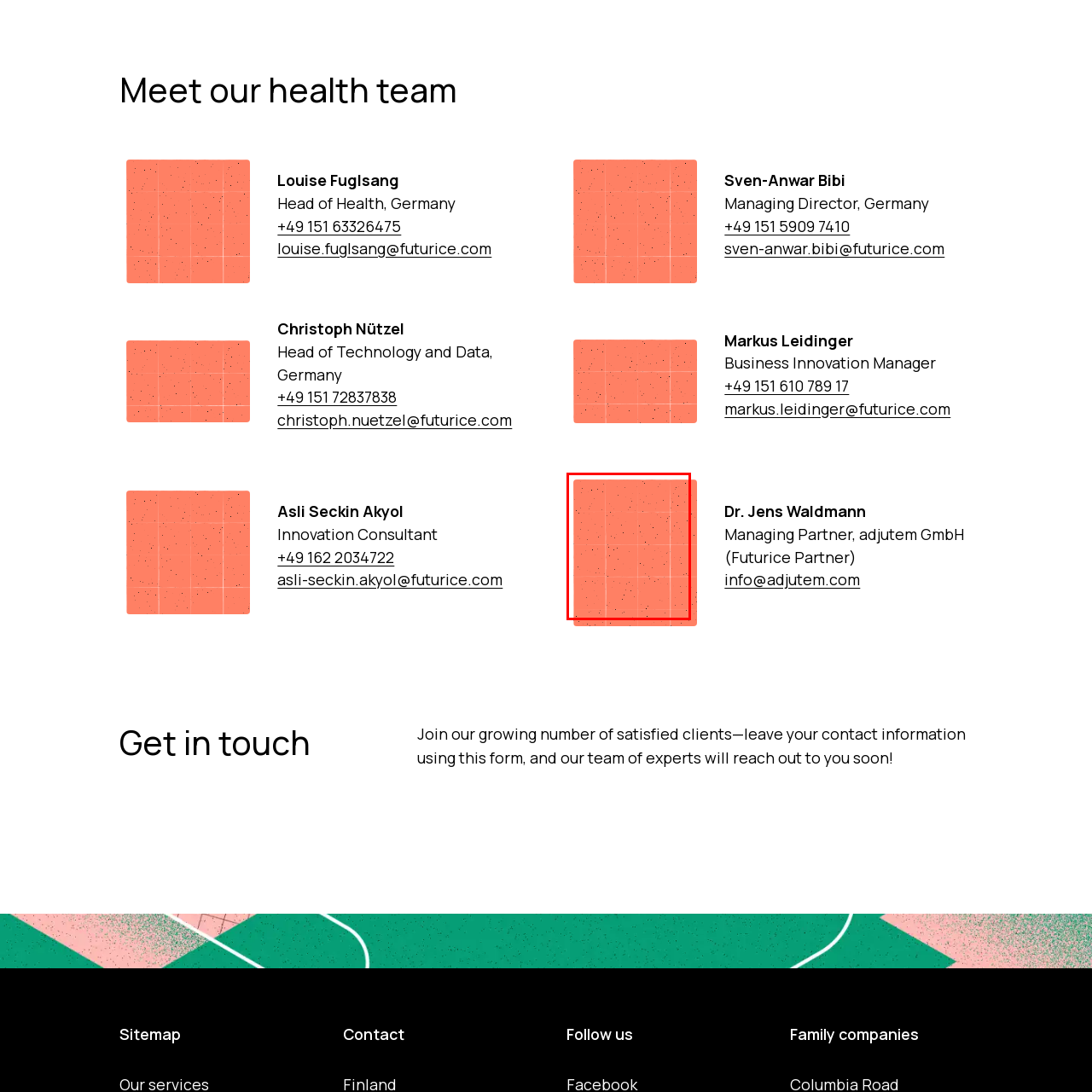Elaborate on the visual details of the image contained within the red boundary.

This image depicts the portrait of Dr. Jens Waldmann, who is identified as the Managing Partner at adjutem GmbH, a partner of Futurice. The professional setting likely reflects his role and contributions within the organization. The inclusion of his title suggests a focus on leadership and partnership in the context of business innovation and consultancy, indicating his significant involvement in driving strategic initiatives. The presentation of his image in a team context highlights collaboration and leadership in the health sector, especially in the dynamic landscape of healthcare management and consultancy.